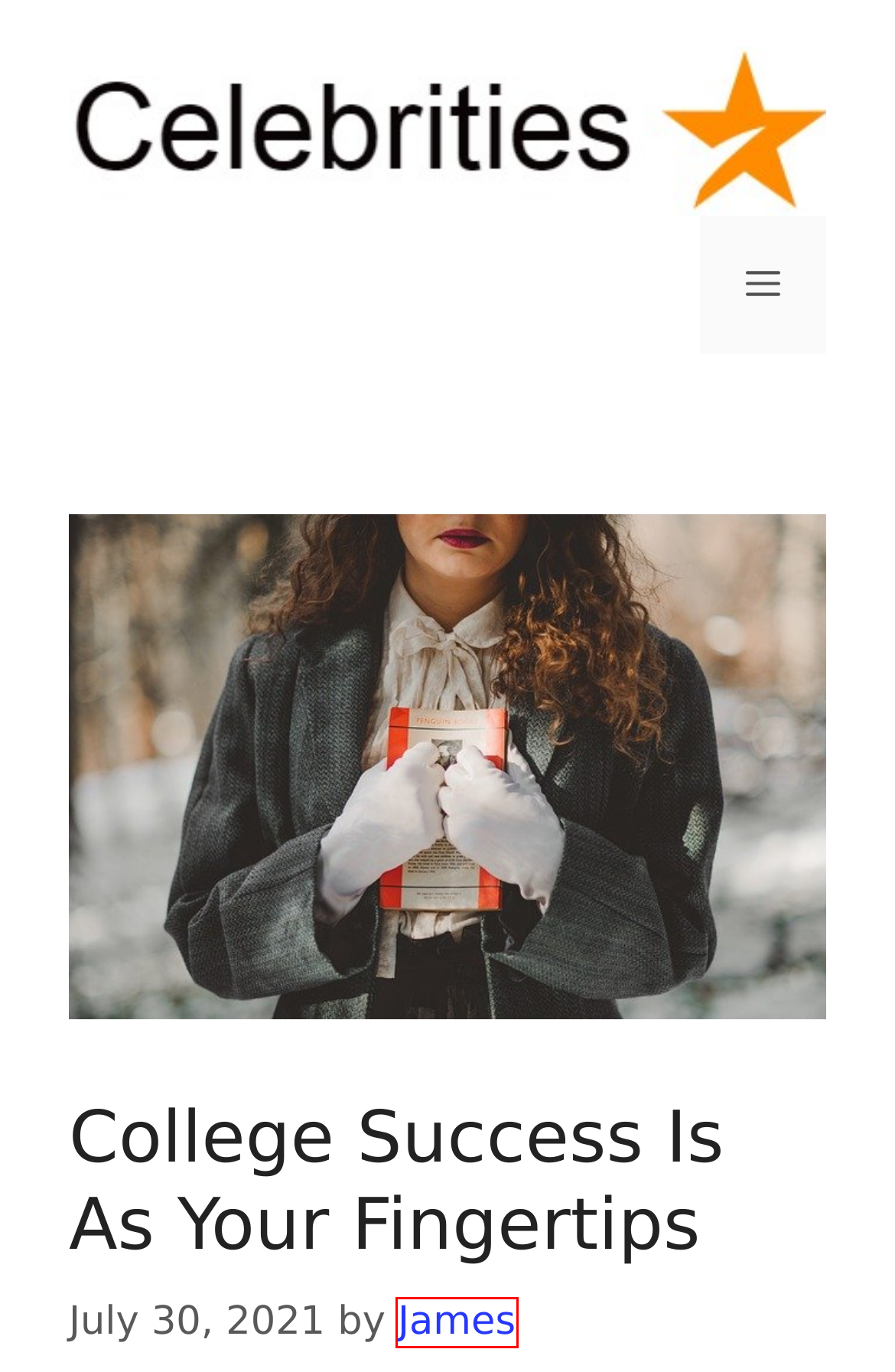Analyze the webpage screenshot with a red bounding box highlighting a UI element. Select the description that best matches the new webpage after clicking the highlighted element. Here are the options:
A. Demat Account Limitations: What You Should Be Aware Of - Celebrities Income
B. Great Juicing Advice You Should Definitely Follow - Celebrities Income
C. James, Author at Celebrities Income
D. Mr Indian Hacker Net Worth 2024 - Celebrities Income
E. Don't Overpay For A Car - Celebrities Income
F. Automotive Archives - Celebrities Income
G. Celebrities Income - Celebrities Discussion
H. SEO for immigration law firms: A quick overview - Celebrities Income

C